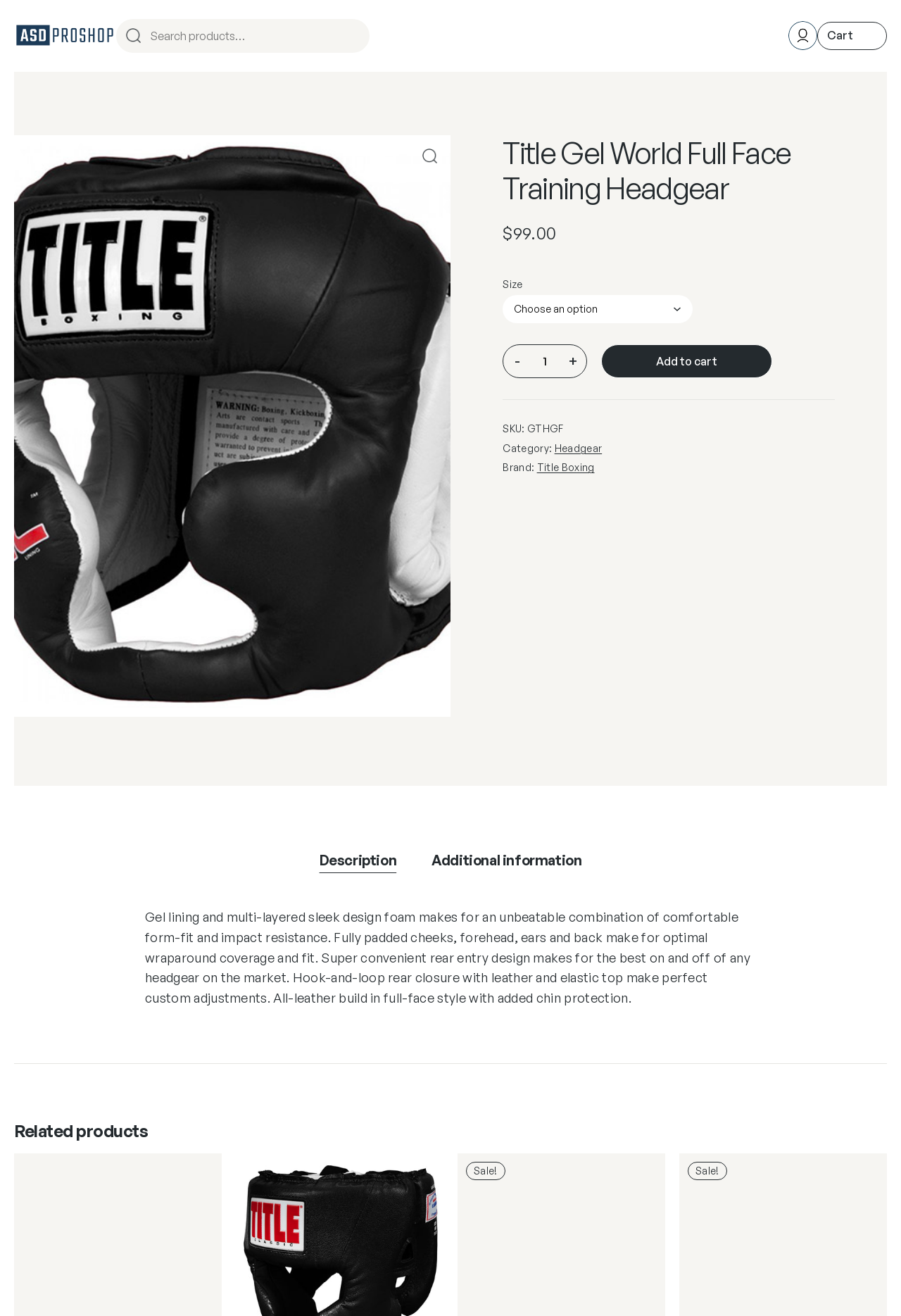Utilize the information from the image to answer the question in detail:
What is the purpose of the rear entry design?

I found the purpose of the rear entry design by reading the description of the product, which says 'Super convenient rear entry design makes for the best on and off of any headgear on the market'.